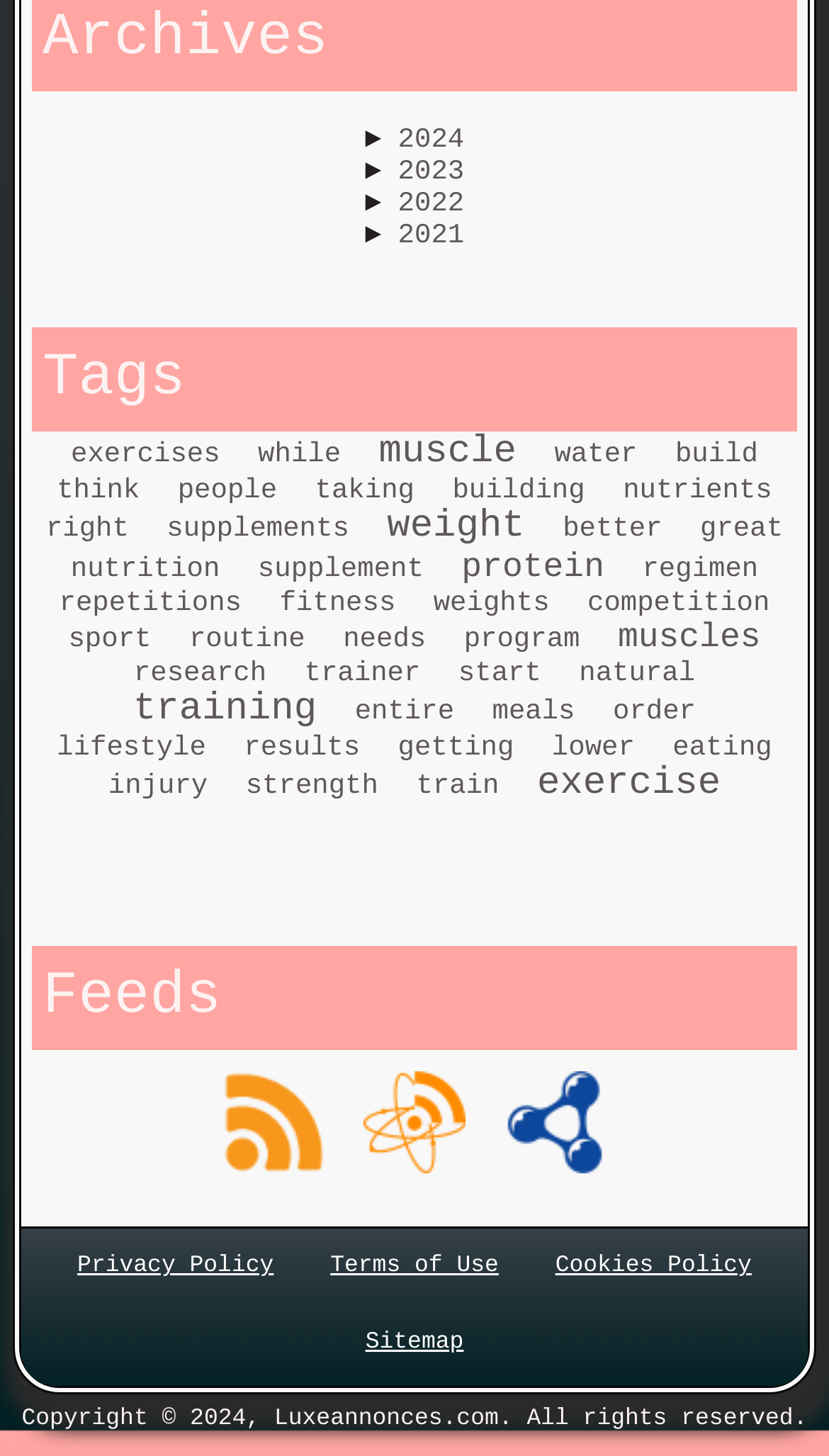Answer briefly with one word or phrase:
What is the copyright year of Luxeannonces.com?

2024